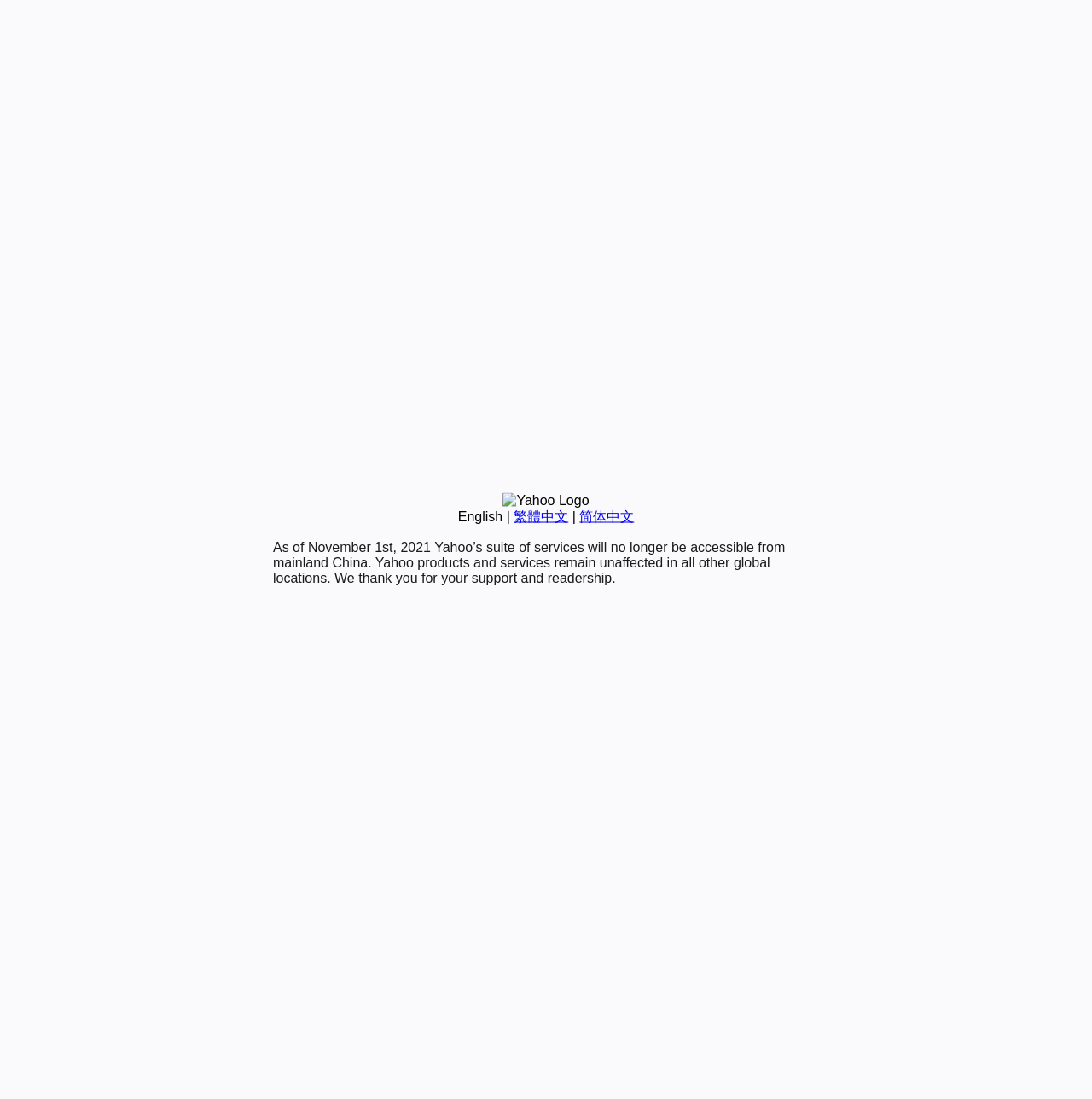Identify the bounding box coordinates for the UI element described by the following text: "繁體中文". Provide the coordinates as four float numbers between 0 and 1, in the format [left, top, right, bottom].

[0.47, 0.463, 0.52, 0.476]